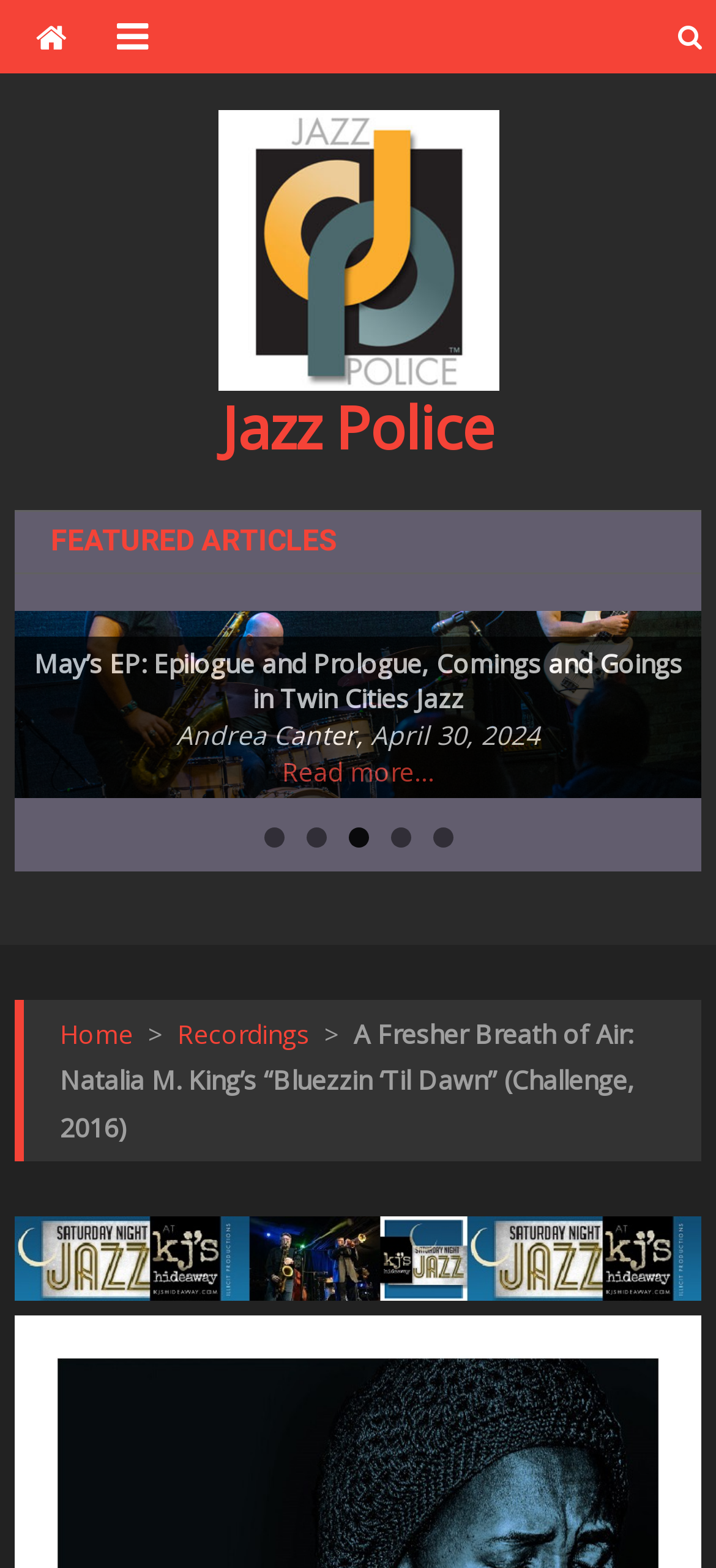Generate the text of the webpage's primary heading.

A Fresher Breath of Air: Natalia M. King’s “Bluezzin ‘Til Dawn” (Challenge, 2016)